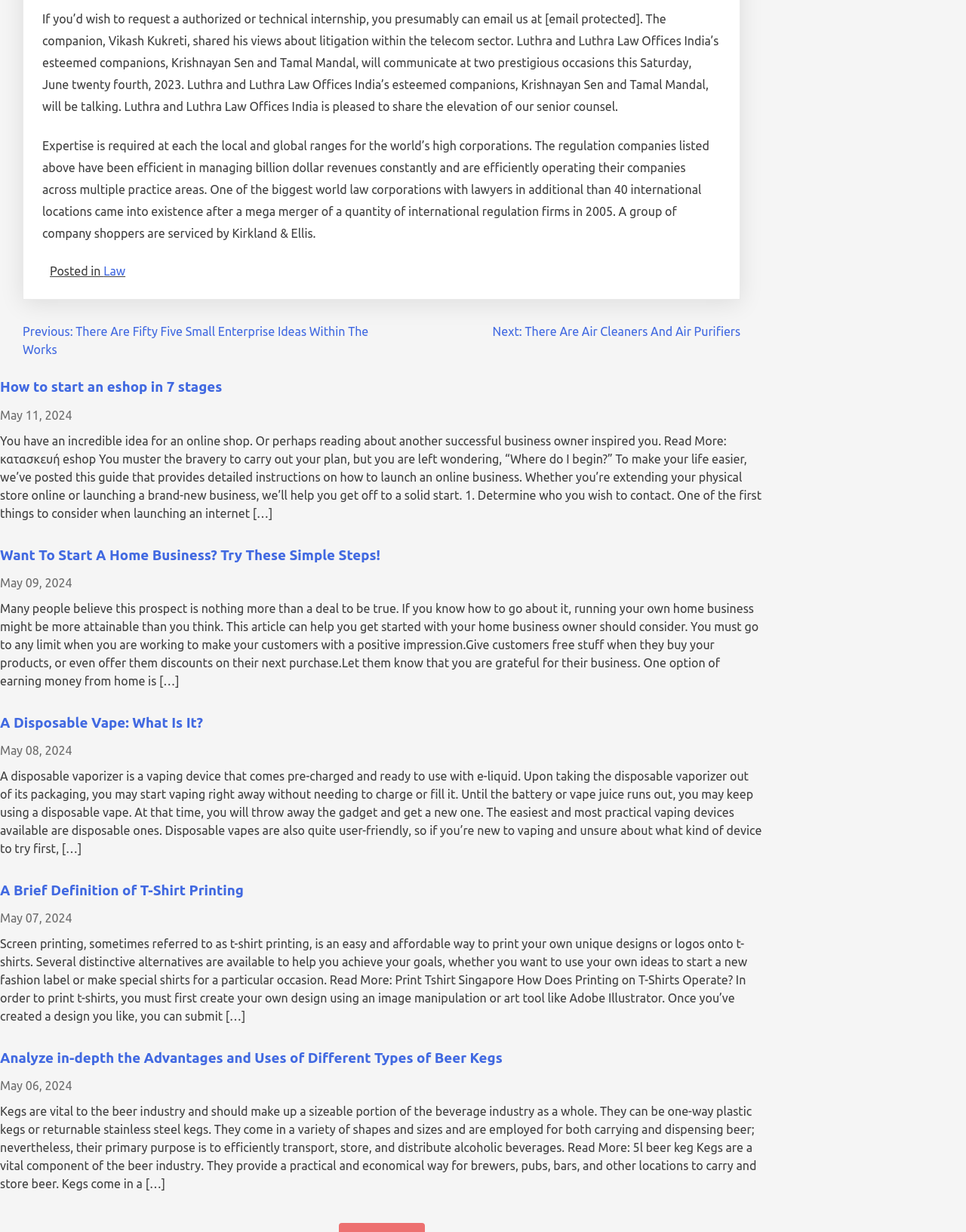What is the topic of the latest article?
Look at the image and respond with a one-word or short-phrase answer.

How to start an eshop in 7 stages